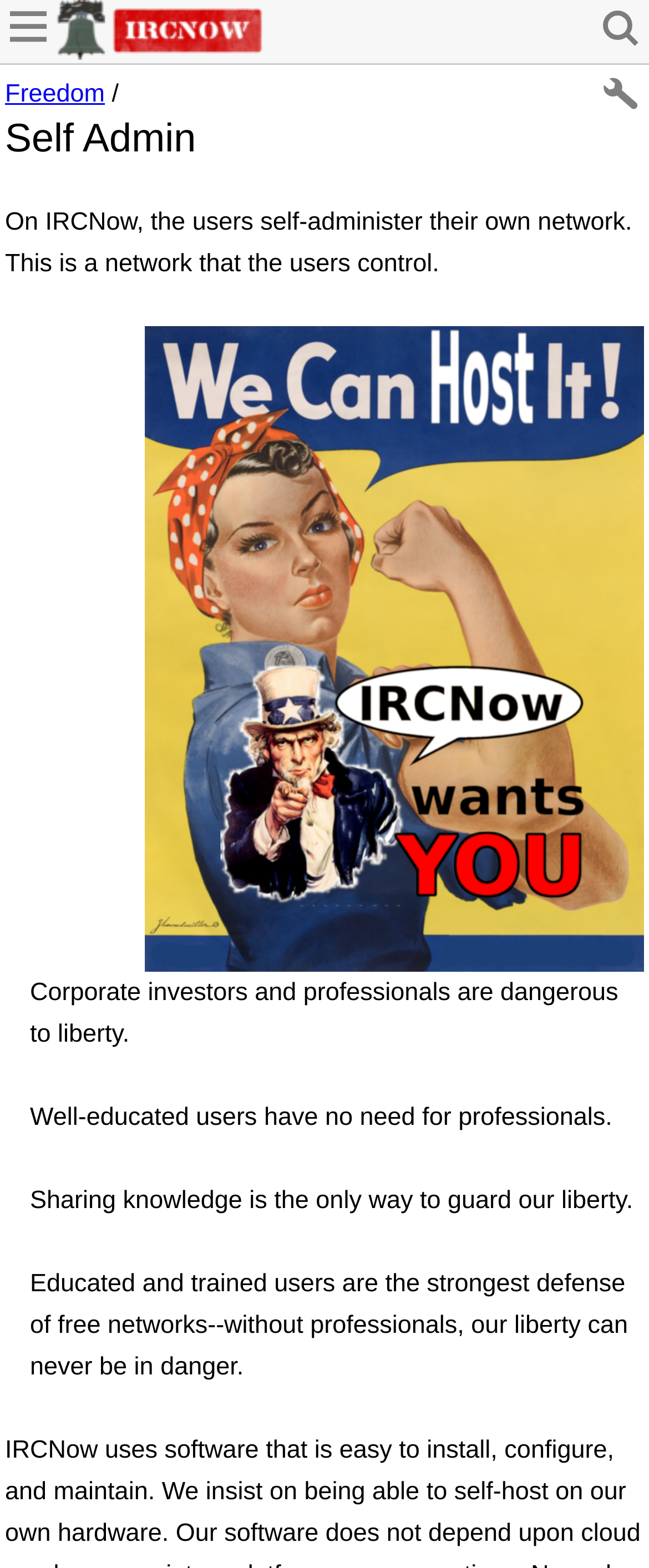Examine the image and give a thorough answer to the following question:
What is the purpose of IRCNow?

The purpose of IRCNow can be inferred from the heading 'Self Admin' and the subsequent text, which explains that users self-administer their own network, implying that IRCNow is a platform for users to have control over their own network.